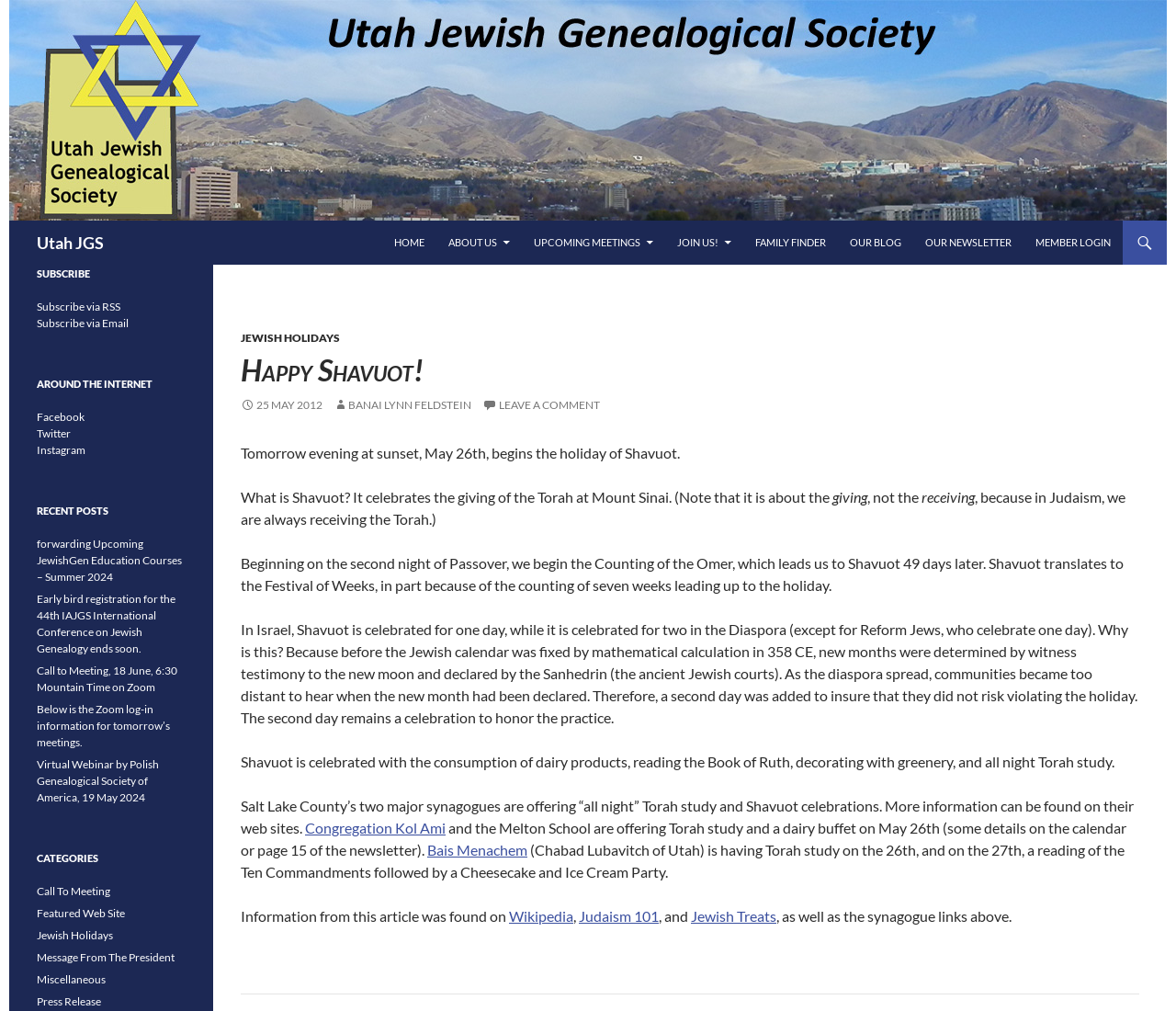How many days is Shavuot celebrated in Israel?
From the details in the image, answer the question comprehensively.

According to the article text, Shavuot is celebrated for one day in Israel, whereas it is celebrated for two days in the Diaspora.